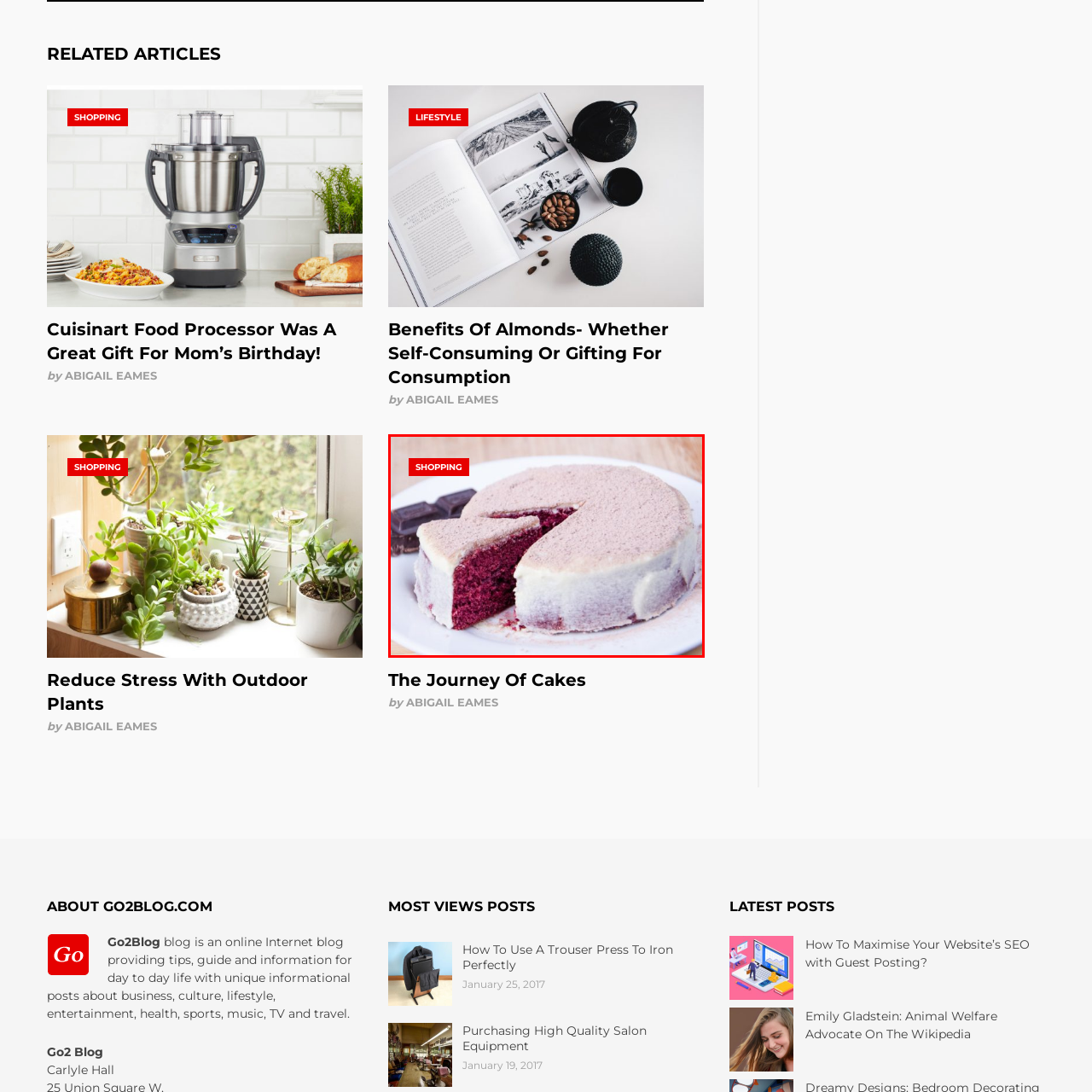View the image inside the red box and answer the question briefly with a word or phrase:
Are there any chocolate pieces on the plate?

Yes, two